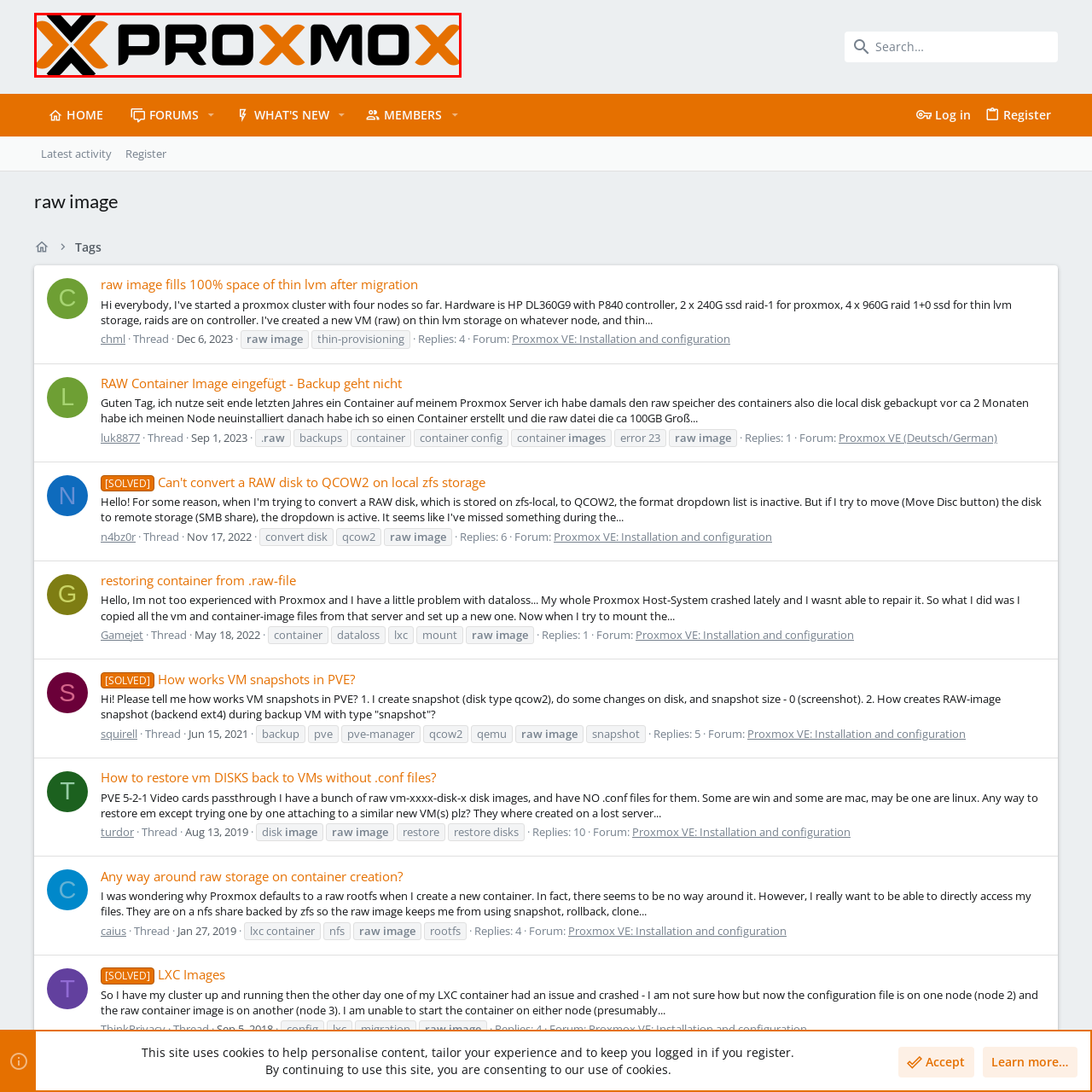Notice the image within the red frame, What does the 'X' in the logo resemble?
 Your response should be a single word or phrase.

Two crossed elements